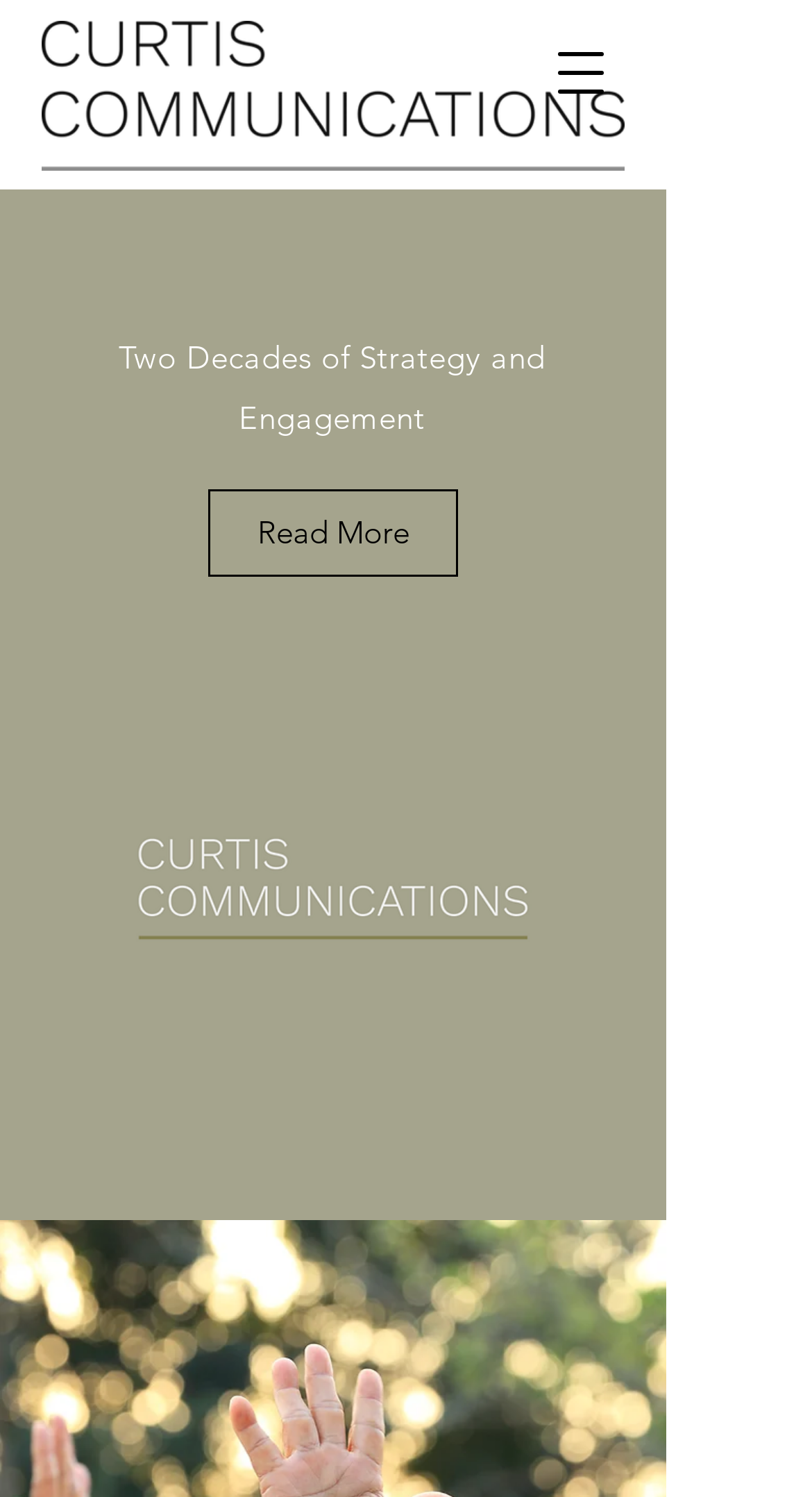Please provide a one-word or phrase answer to the question: 
What is the purpose of the 'Read More' link?

To read more about the topic